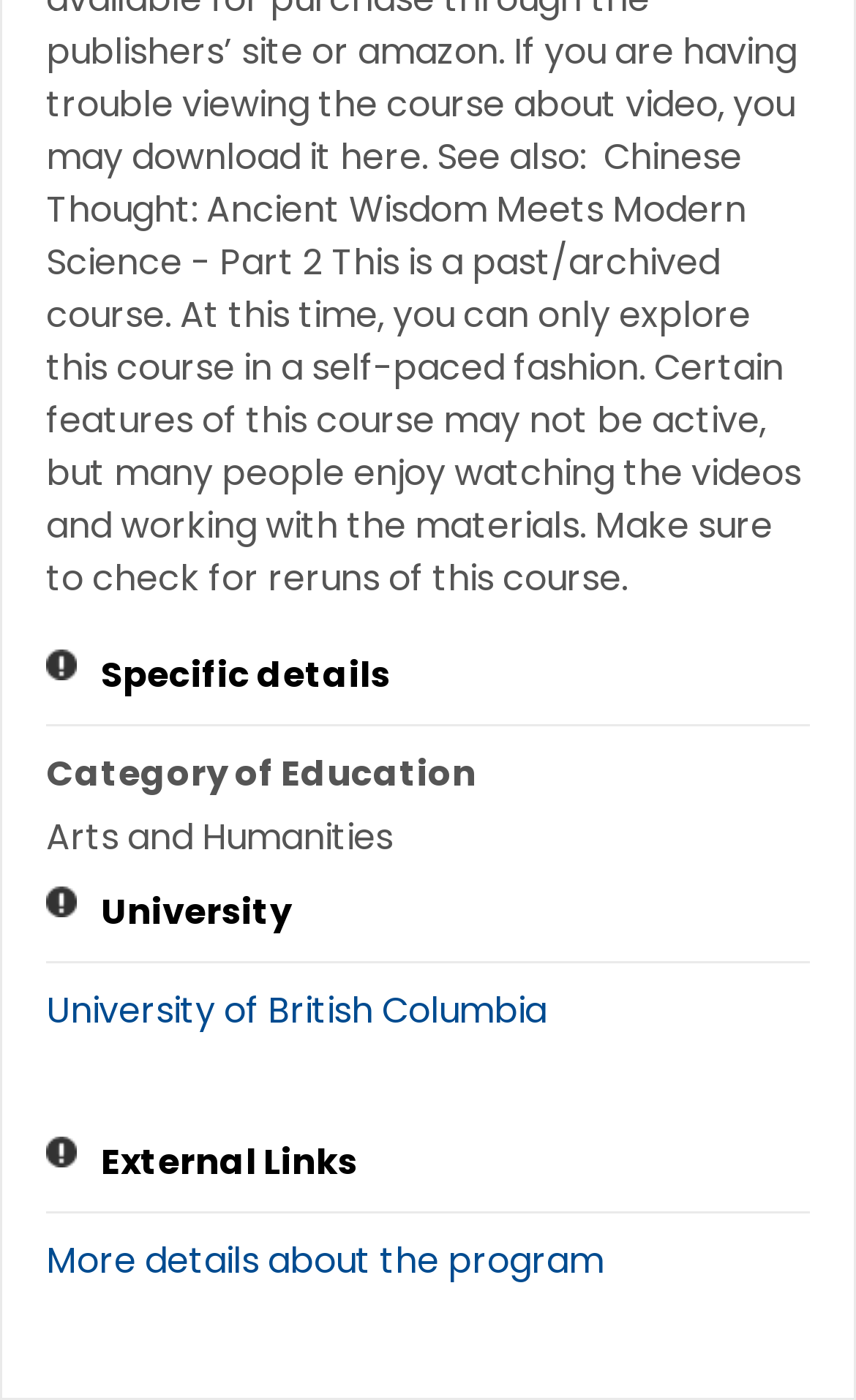What is the topic of the 'Specific details' section?
Use the information from the image to give a detailed answer to the question.

I found the answer by looking at the 'Specific details' section, which is located at the top of the page. The section includes information about education, such as category and university, so the topic is likely education.